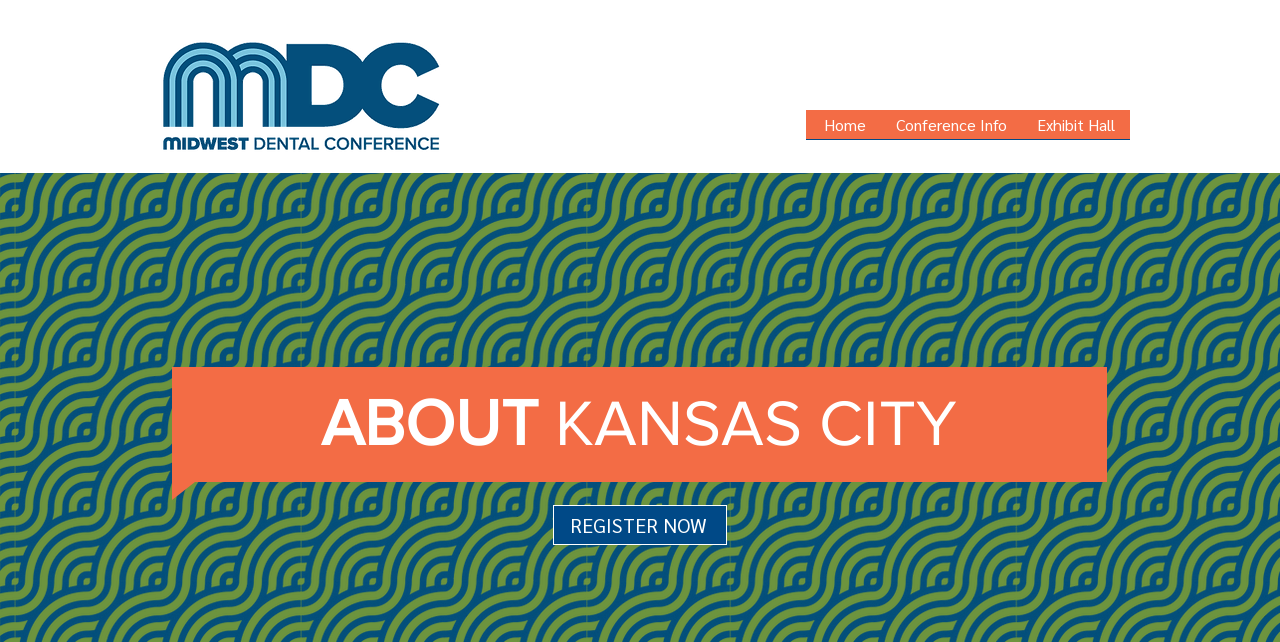What action can be taken on the webpage?
Please respond to the question thoroughly and include all relevant details.

I found a link 'REGISTER NOW' on the webpage, suggesting that users can take the action of registering for the conference.